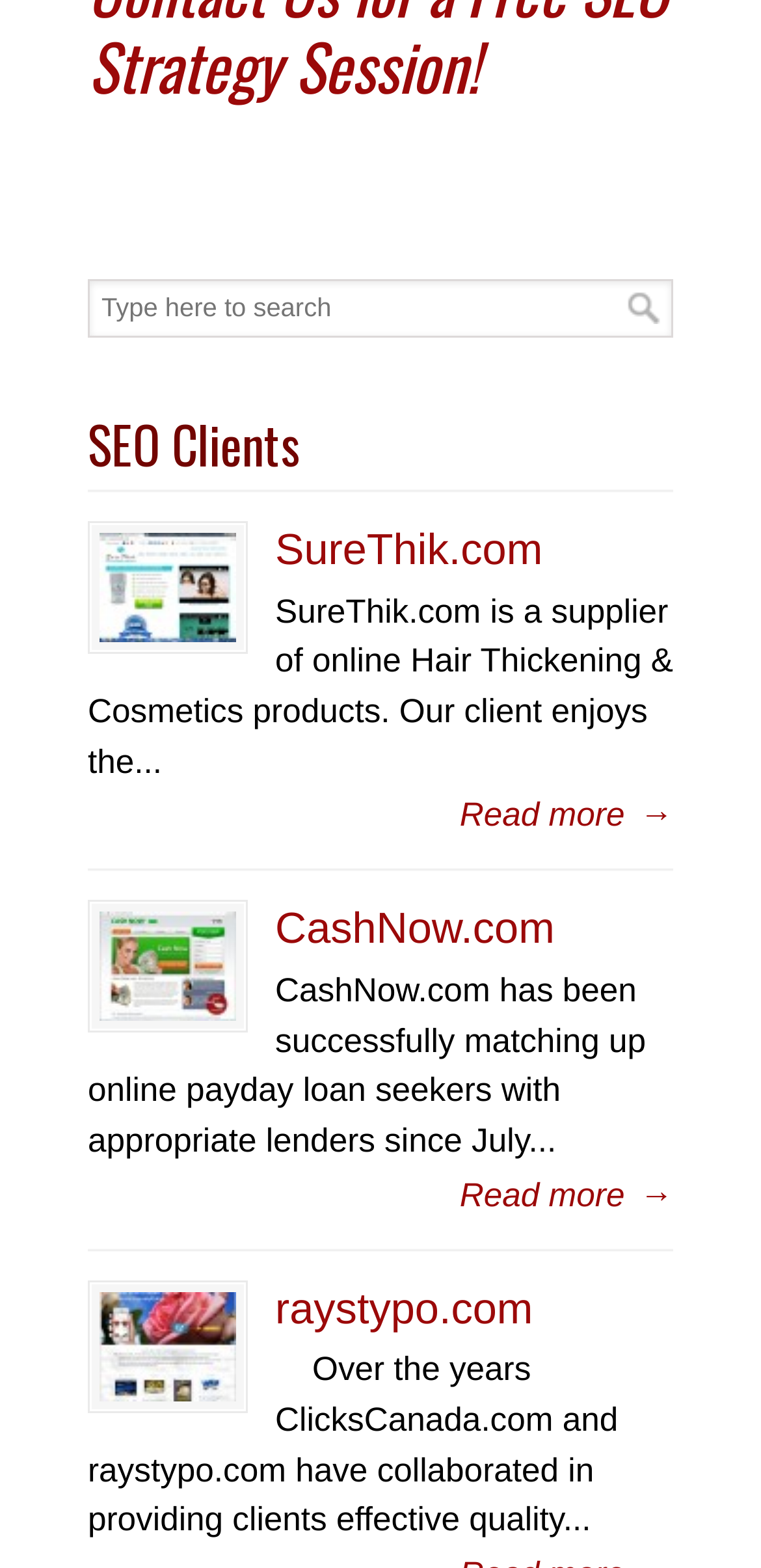How many clients are listed on the webpage?
Relying on the image, give a concise answer in one word or a brief phrase.

3